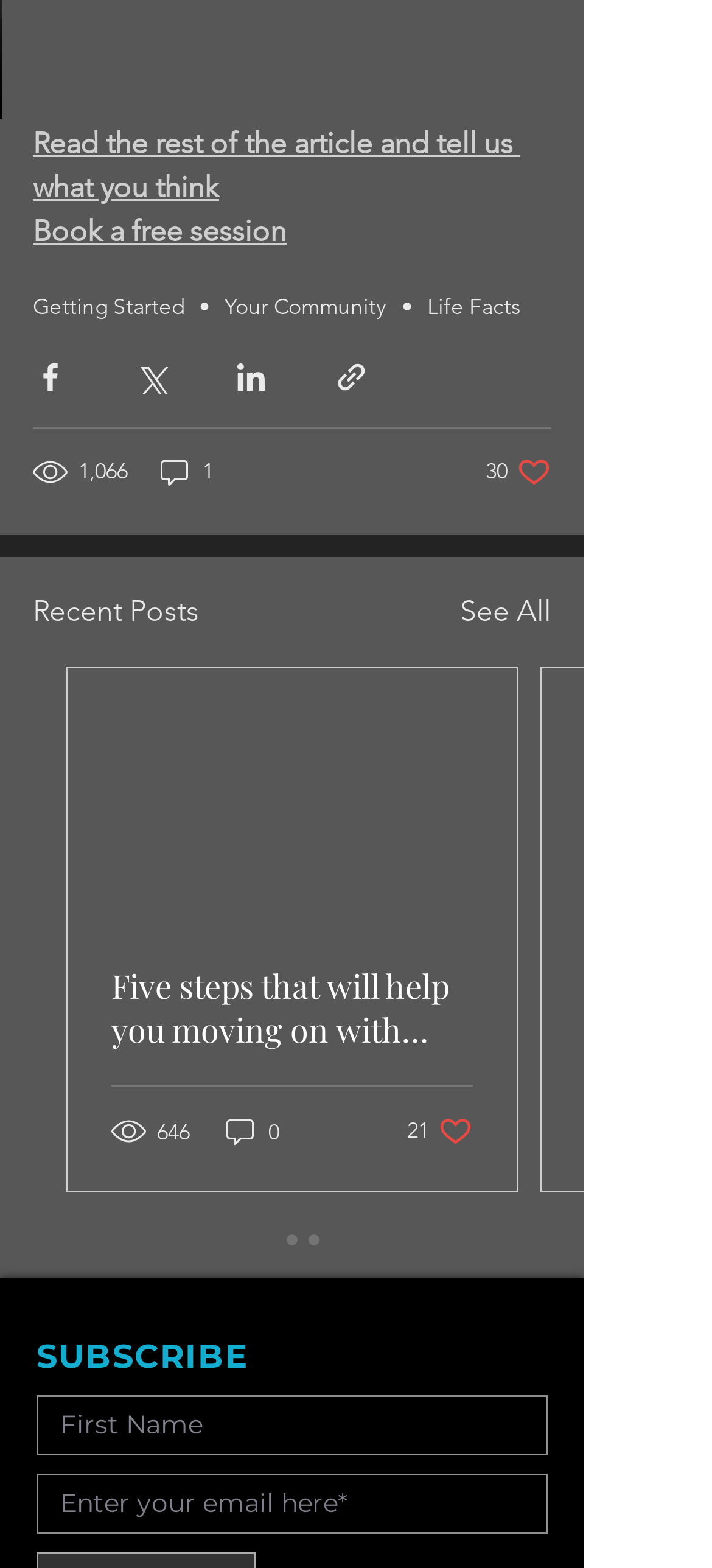How many views does the top article have?
Ensure your answer is thorough and detailed.

The top article has a label '1,066 views' next to it, indicating the number of views it has received. This information is likely provided to give users an idea of the article's popularity.